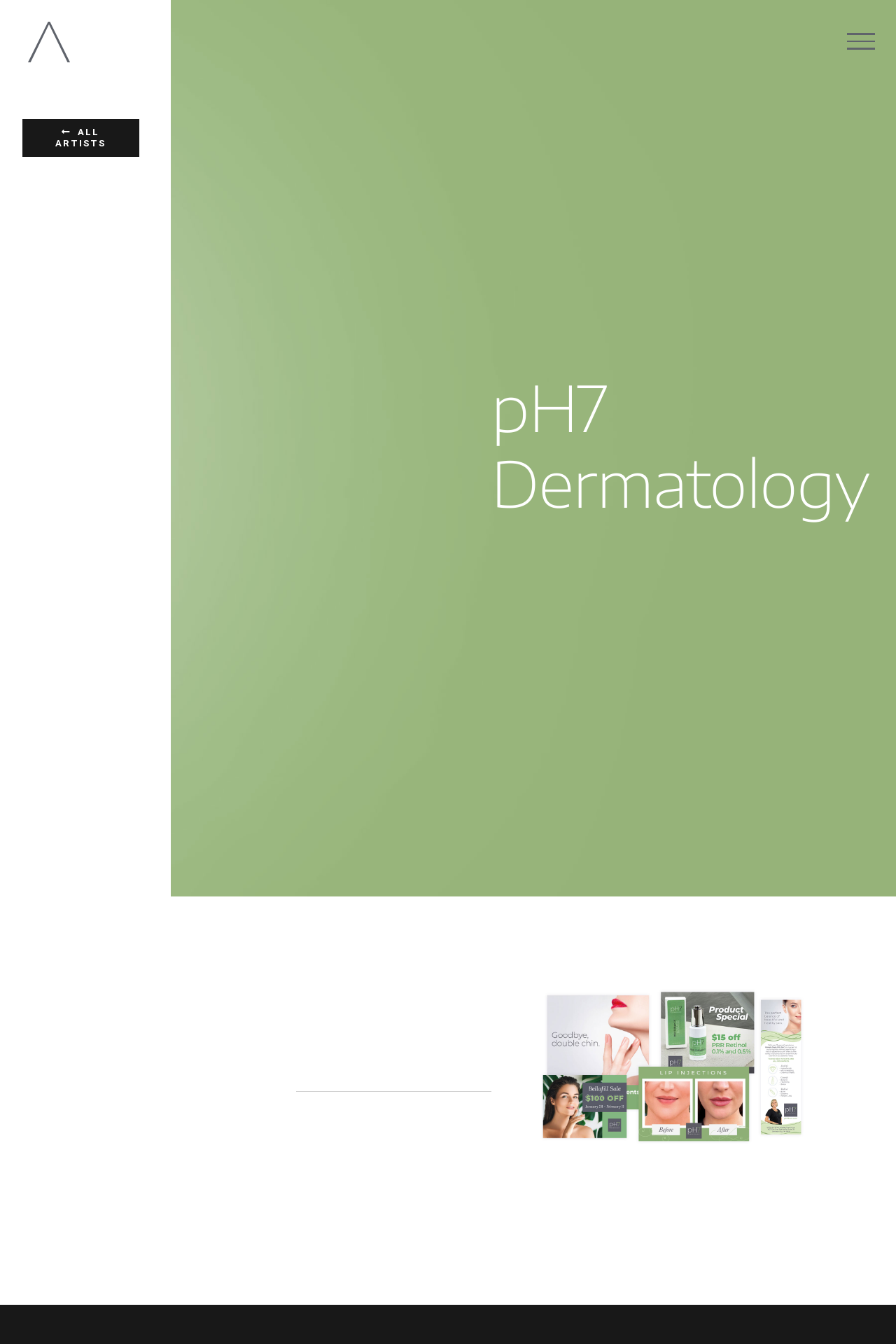Please answer the following question using a single word or phrase: 
What type of content was produced for pH7 Dermatology?

Custom video, photography, and print content